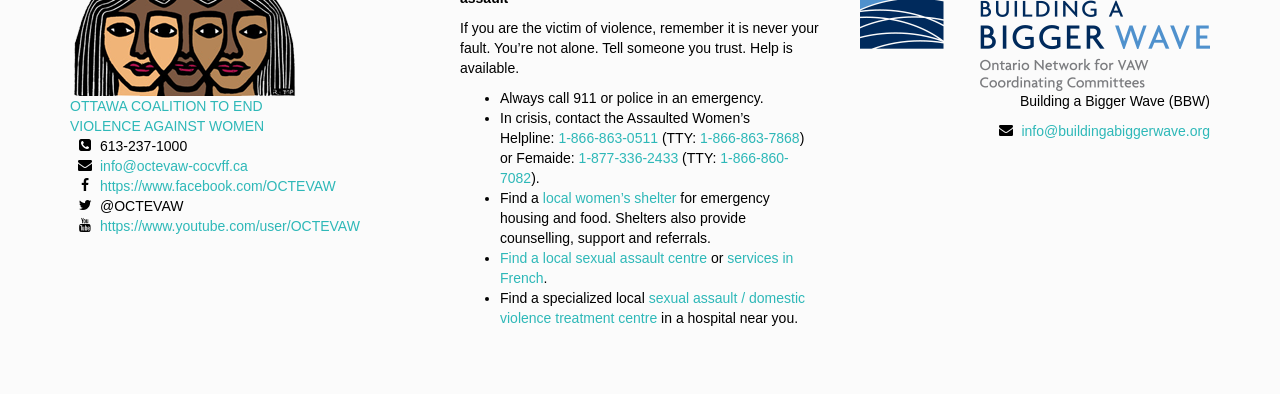Answer this question using a single word or a brief phrase:
What is the name of the organization behind the webpage?

OCTEVAW